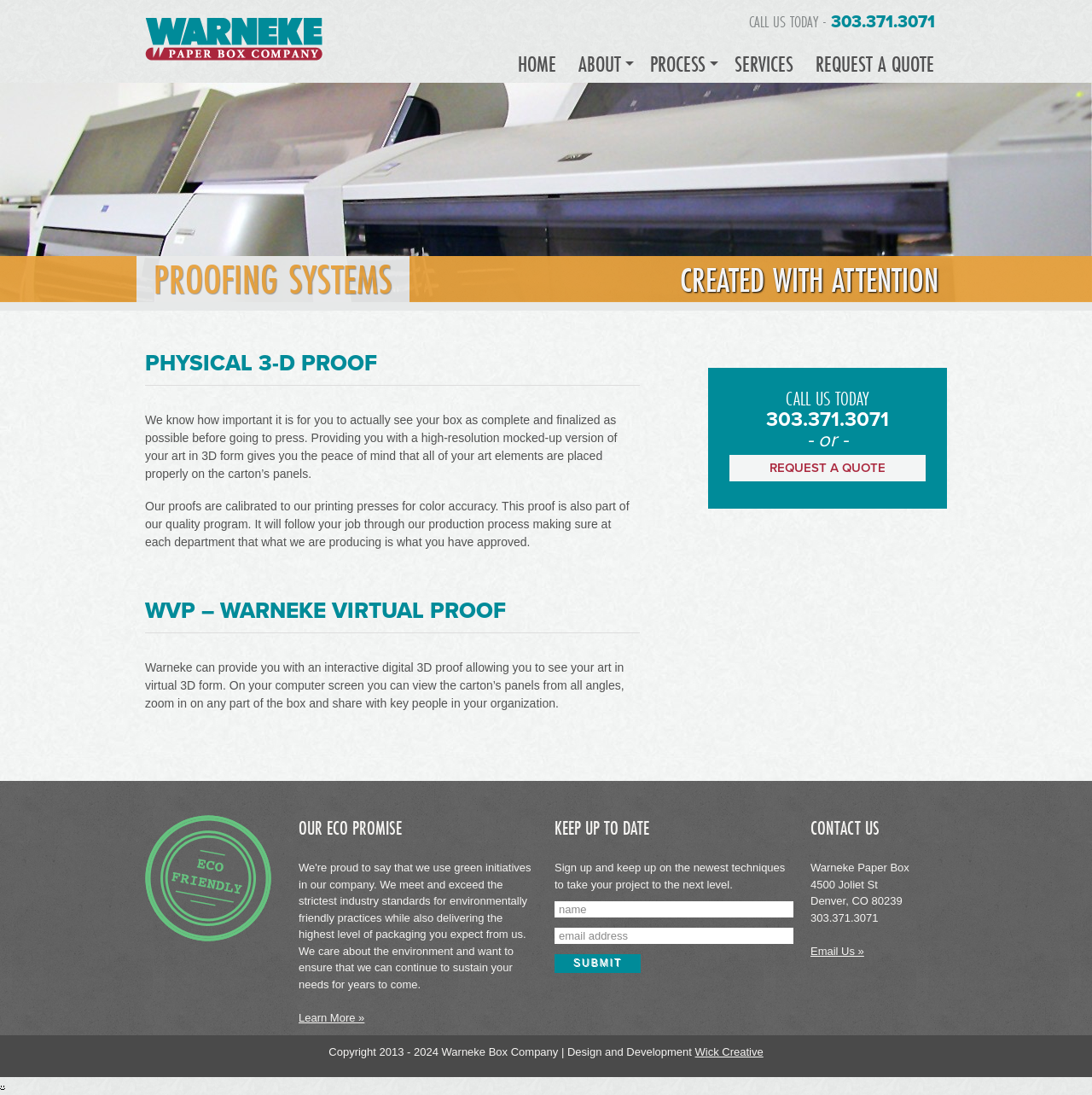Determine the bounding box of the UI element mentioned here: "Wick Creative". The coordinates must be in the format [left, top, right, bottom] with values ranging from 0 to 1.

[0.636, 0.954, 0.699, 0.966]